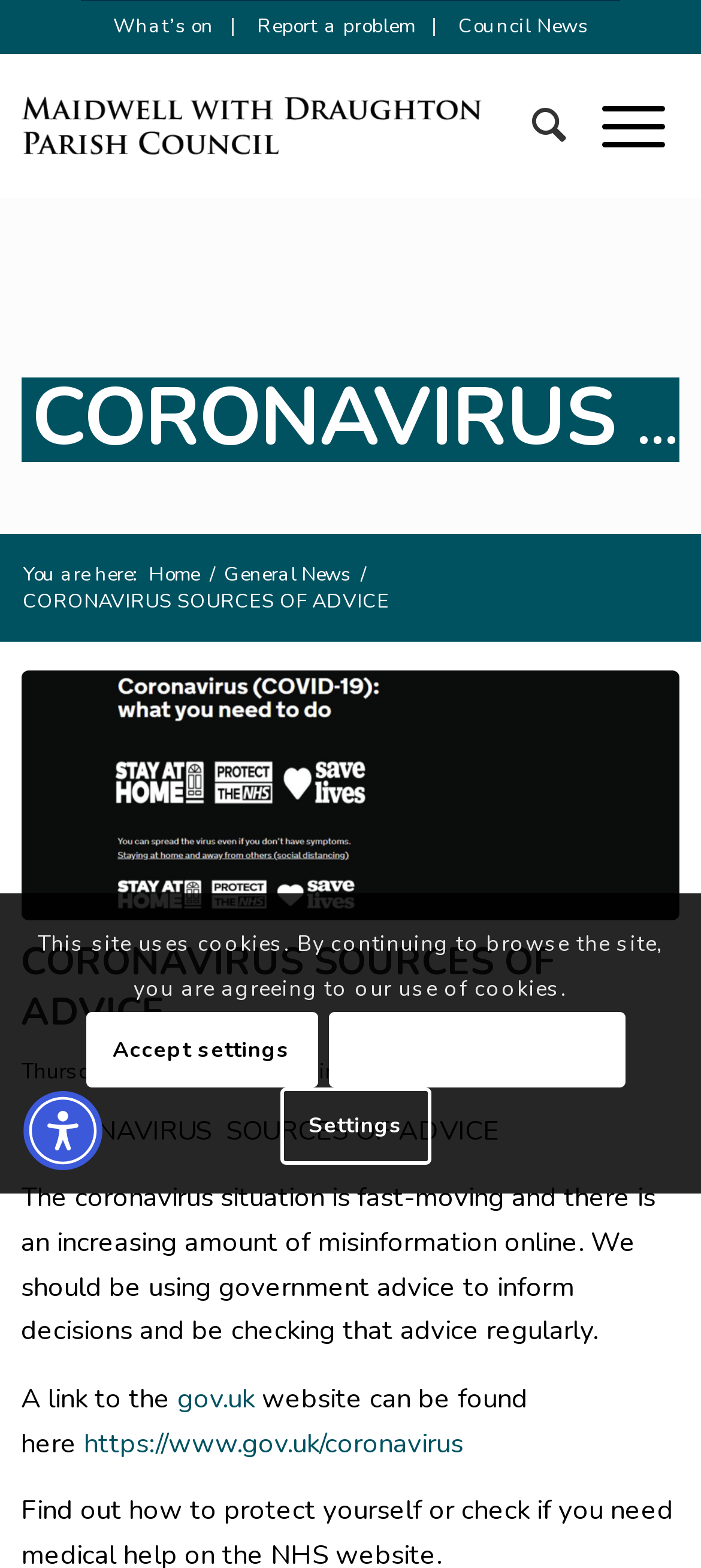Highlight the bounding box coordinates of the element that should be clicked to carry out the following instruction: "Learn about CORONAVIRUS SOURCES OF ADVICE". The coordinates must be given as four float numbers ranging from 0 to 1, i.e., [left, top, right, bottom].

[0.03, 0.599, 0.97, 0.662]